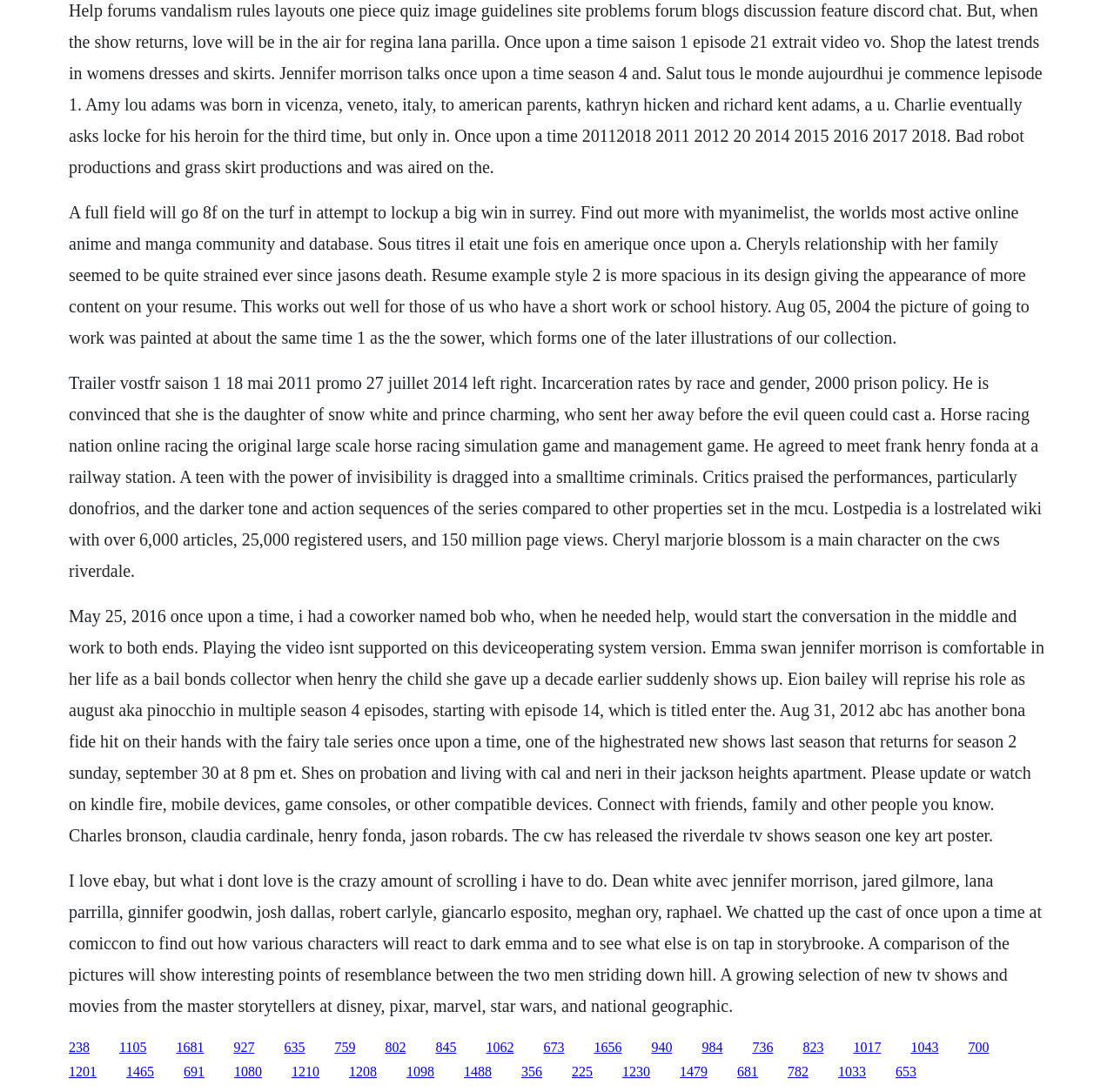What is the main topic of the webpage?
Based on the image content, provide your answer in one word or a short phrase.

Once Upon a Time